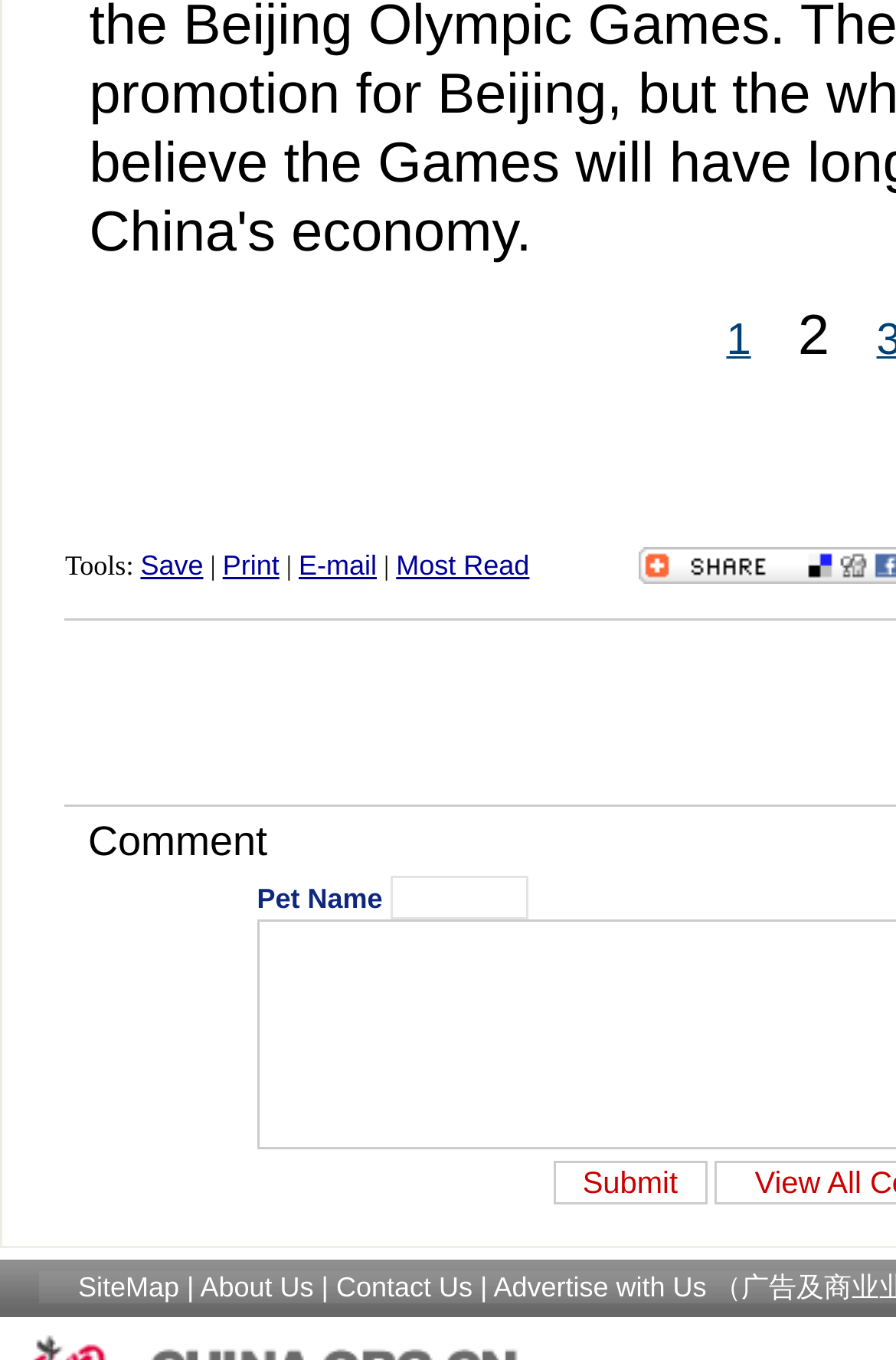Using the given element description, provide the bounding box coordinates (top-left x, top-left y, bottom-right x, bottom-right y) for the corresponding UI element in the screenshot: Print

[0.248, 0.404, 0.312, 0.427]